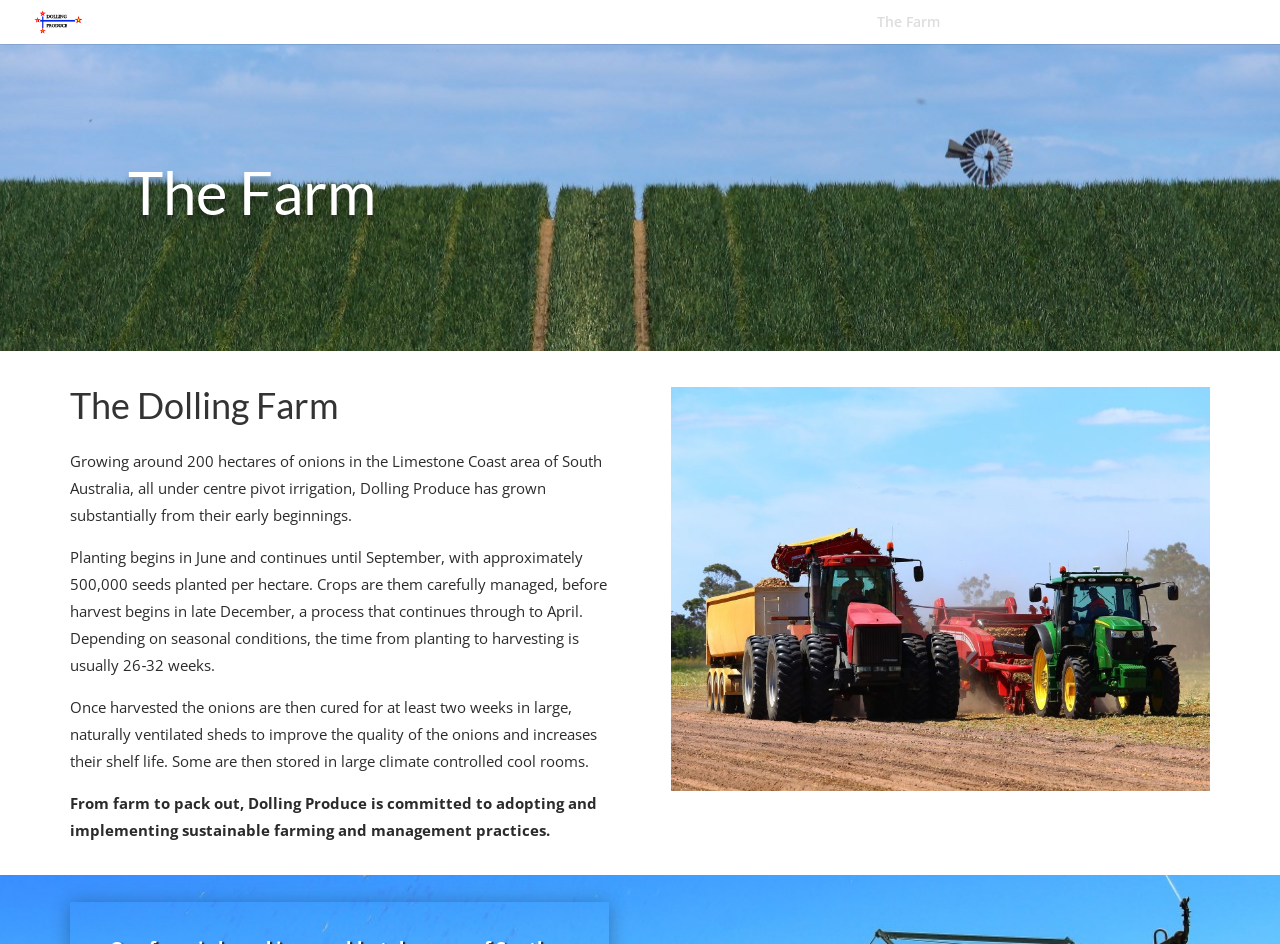Analyze the image and provide a detailed answer to the question: What is the duration from planting to harvesting?

I found the answer in the StaticText element that describes the planting and harvesting process, which states 'the time from planting to harvesting is usually 26‐32 weeks'.